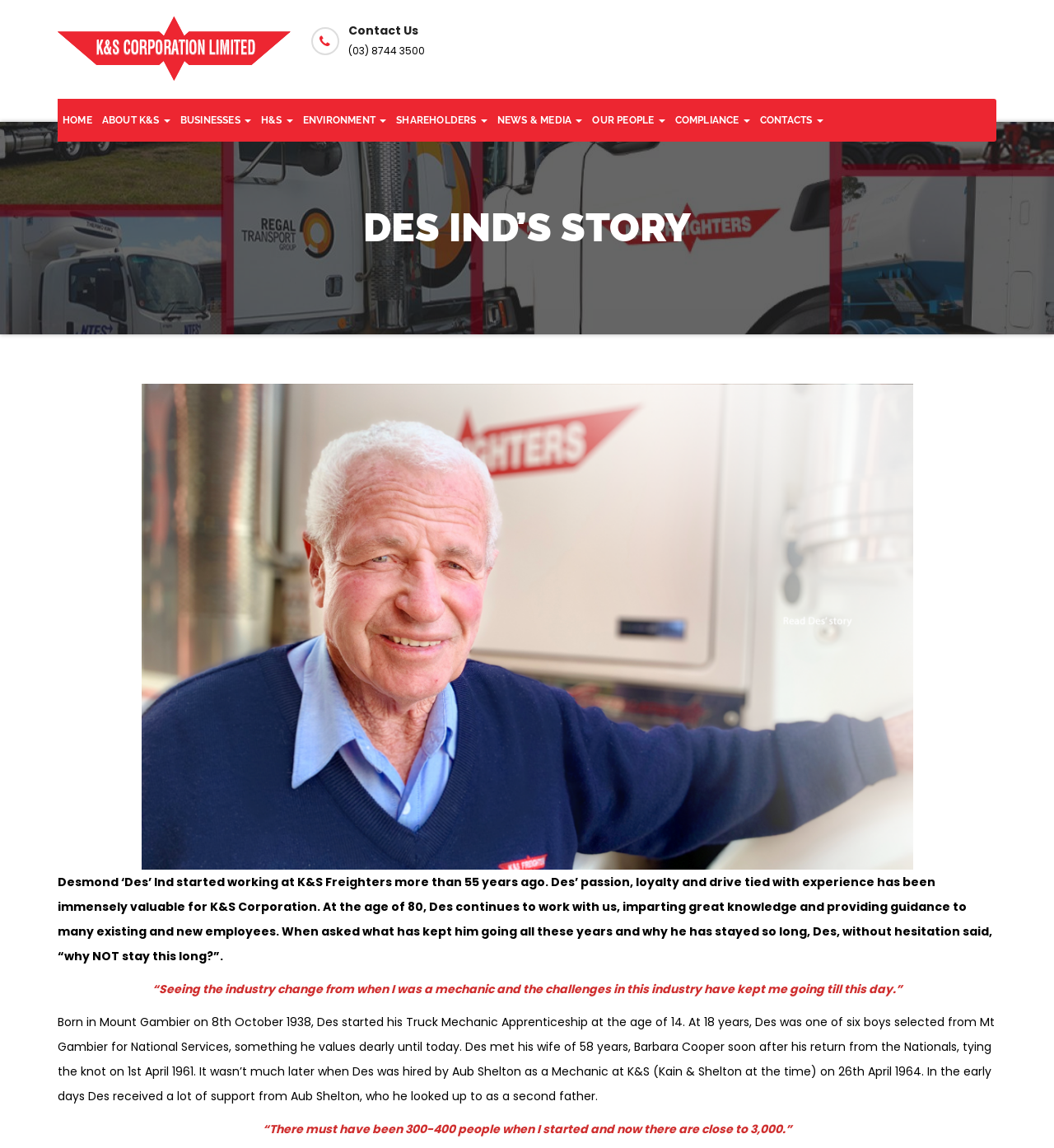What is Des Ind's role in the company?
Give a thorough and detailed response to the question.

I inferred Des Ind's role by reading the text that describes his story, which mentions that he started his Truck Mechanic Apprenticeship at the age of 14 and was later hired by Aub Shelton as a Mechanic at K&S.